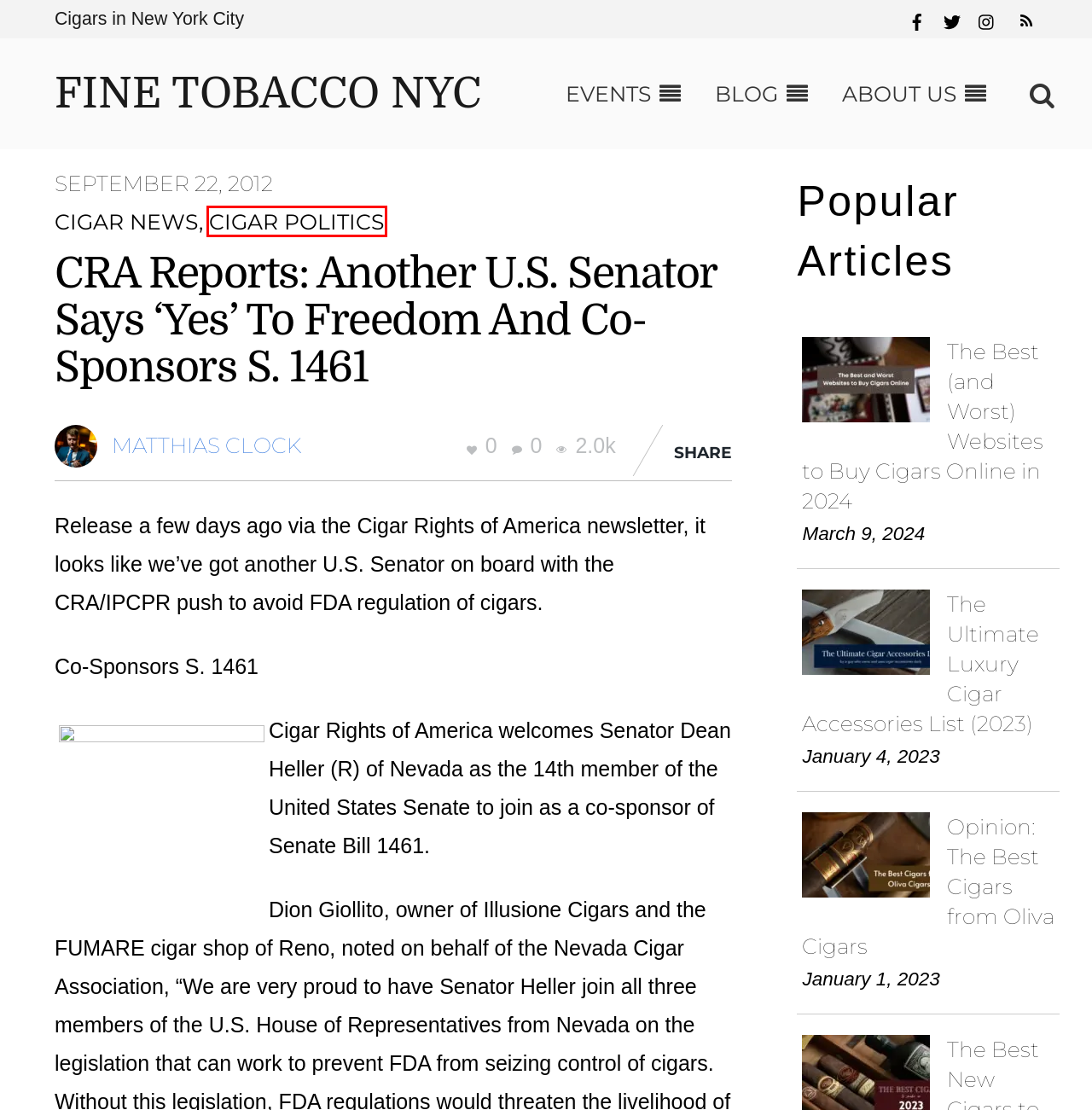Review the screenshot of a webpage that includes a red bounding box. Choose the most suitable webpage description that matches the new webpage after clicking the element within the red bounding box. Here are the candidates:
A. The Ultimate Luxury Cigar Accessories List (2023) - Fine Tobacco NYC
B. Fine Tobacco NYC - Cigars and Whiskey Events in New York City
C. Matthias Clock, Author at Fine Tobacco NYC
D. Cigar politics Archives - Fine Tobacco NYC
E. Blog - Fine Tobacco NYC
F. About Fine Tobacco NYC - Fine Tobacco NYC
G. Events - Fine Tobacco NYC
H. The Best (and Worst) Websites to Buy Cigars Online in 2024 - Fine Tobacco NYC

D